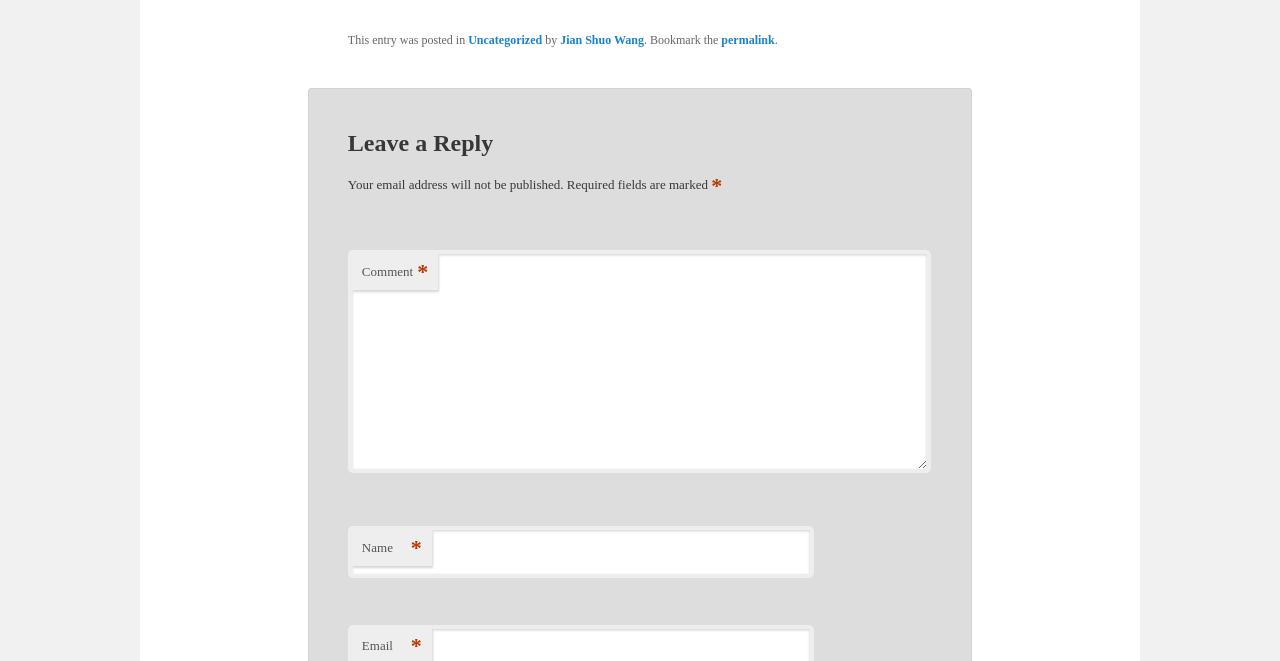Please respond to the question using a single word or phrase:
Who is the author of the current post?

Jian Shuo Wang